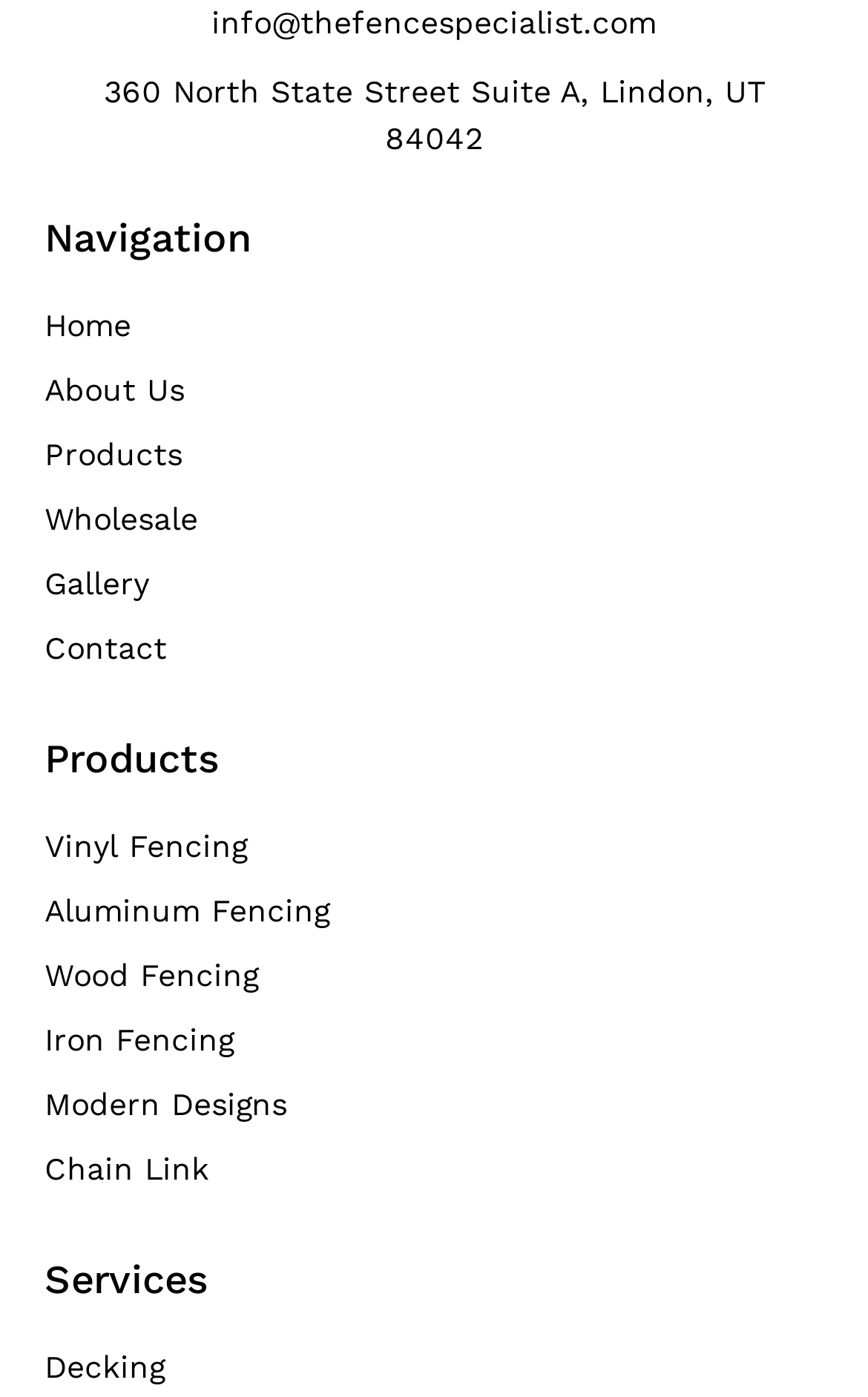Refer to the image and offer a detailed explanation in response to the question: What is the last service offered by the company?

I found the last service by looking at the links under the 'Services' heading, and the last one is Decking.